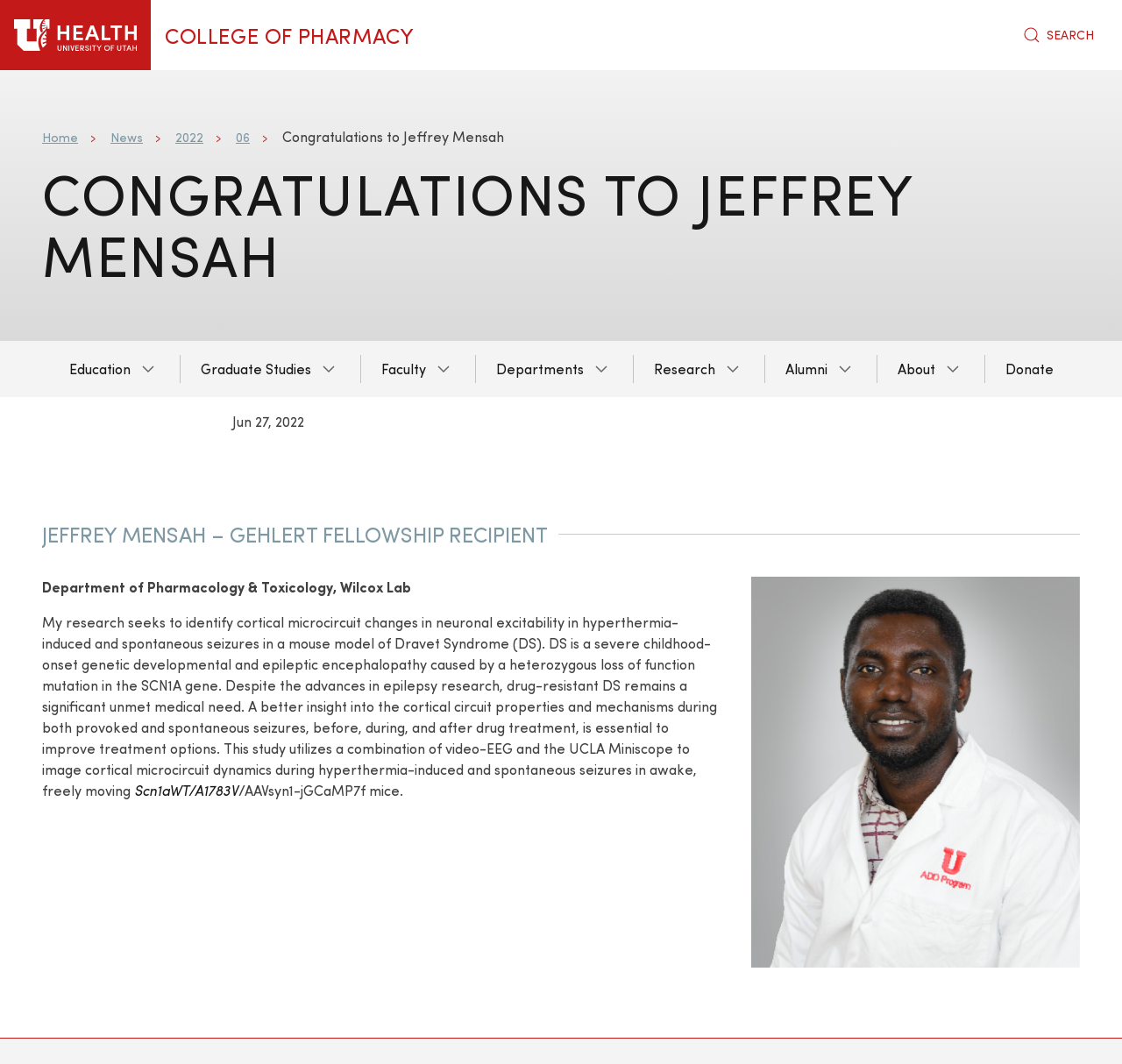Please pinpoint the bounding box coordinates for the region I should click to adhere to this instruction: "Click the 'Home' link".

[0.0, 0.0, 0.134, 0.066]